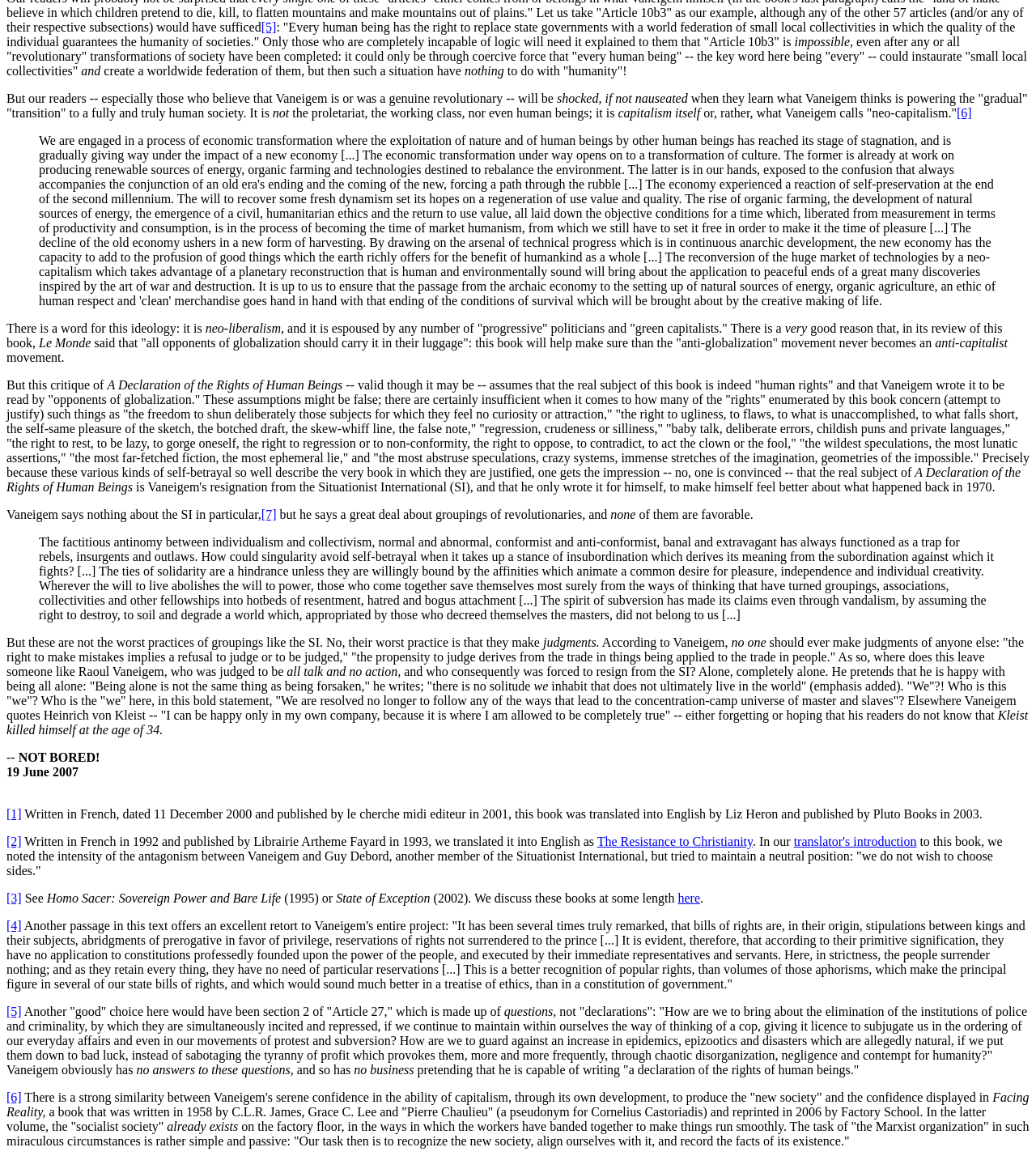Provide the bounding box coordinates for the area that should be clicked to complete the instruction: "Follow the link to read the translator's introduction".

[0.766, 0.719, 0.885, 0.731]